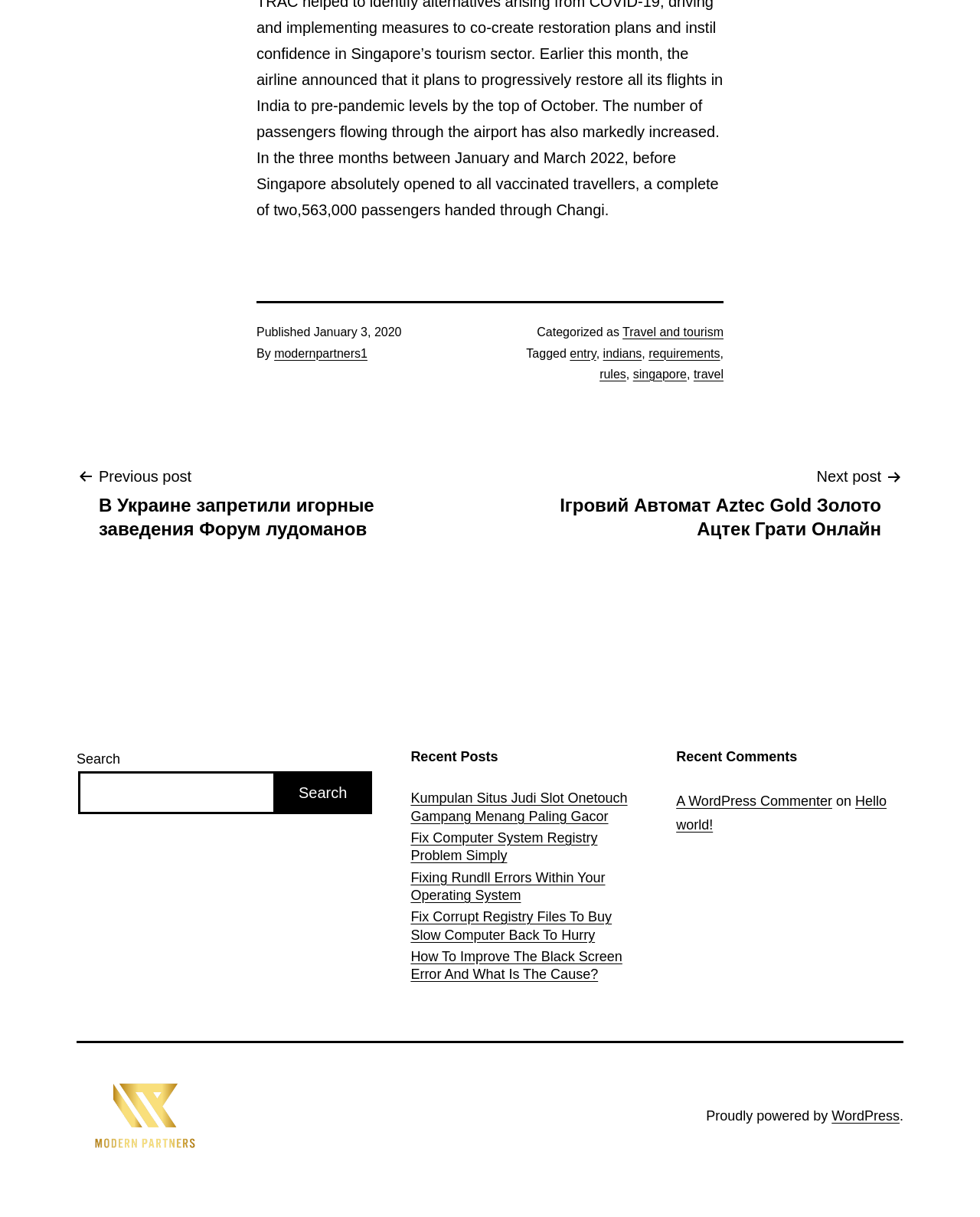Locate the bounding box coordinates of the element you need to click to accomplish the task described by this instruction: "Go to previous post".

[0.078, 0.381, 0.492, 0.444]